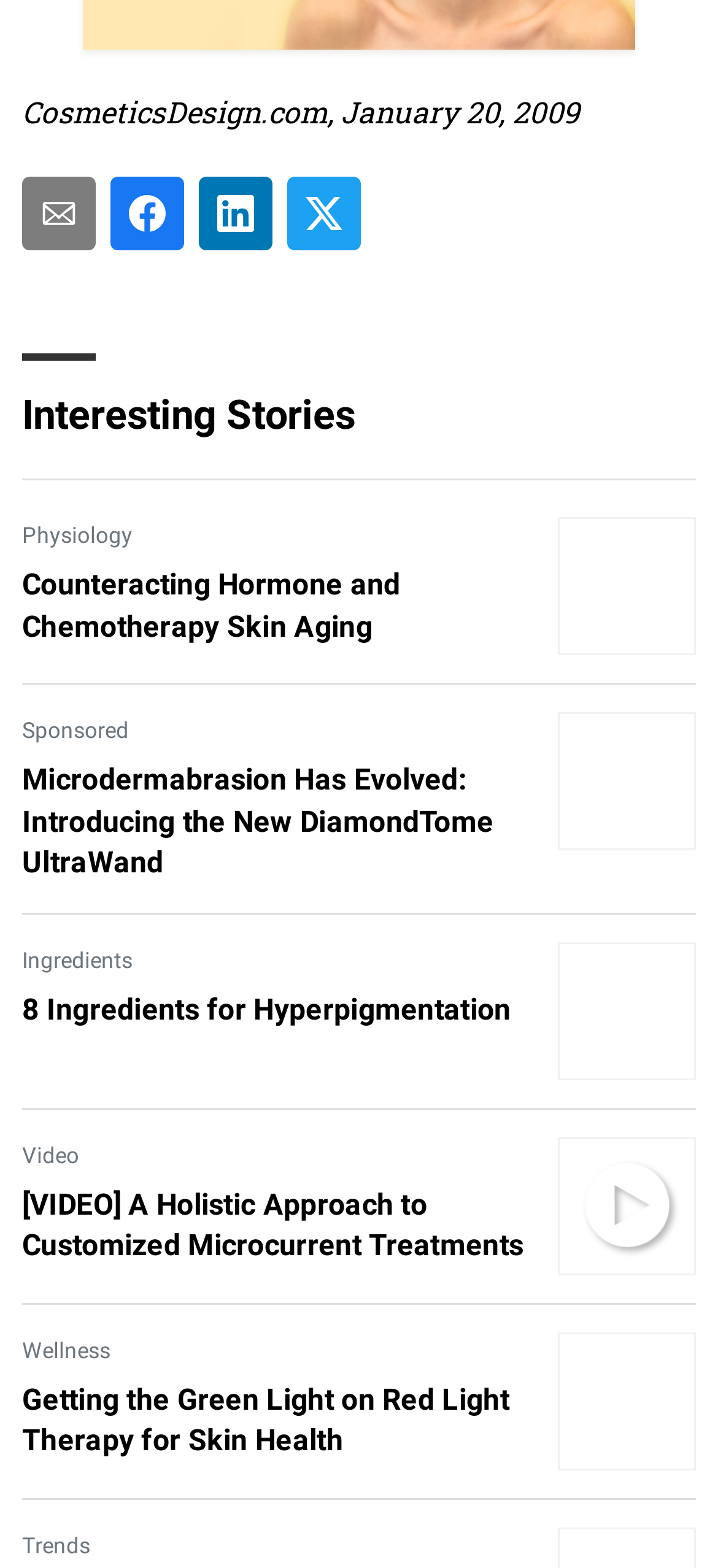Bounding box coordinates are specified in the format (top-left x, top-left y, bottom-right x, bottom-right y). All values are floating point numbers bounded between 0 and 1. Please provide the bounding box coordinate of the region this sentence describes: Twitter X icon

[0.4, 0.112, 0.503, 0.159]